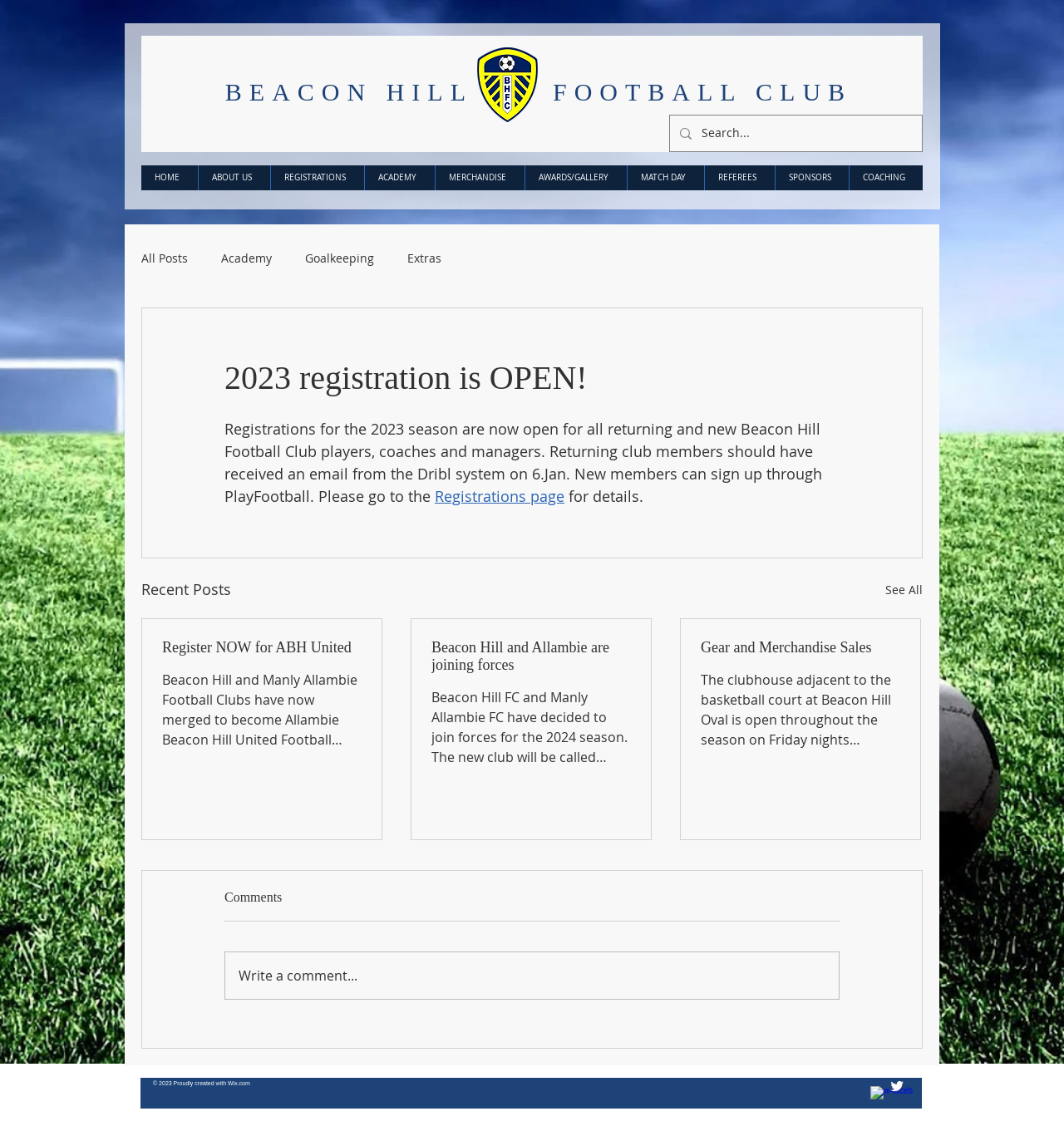Please locate the bounding box coordinates of the element that should be clicked to achieve the given instruction: "Search for something".

[0.63, 0.103, 0.866, 0.135]